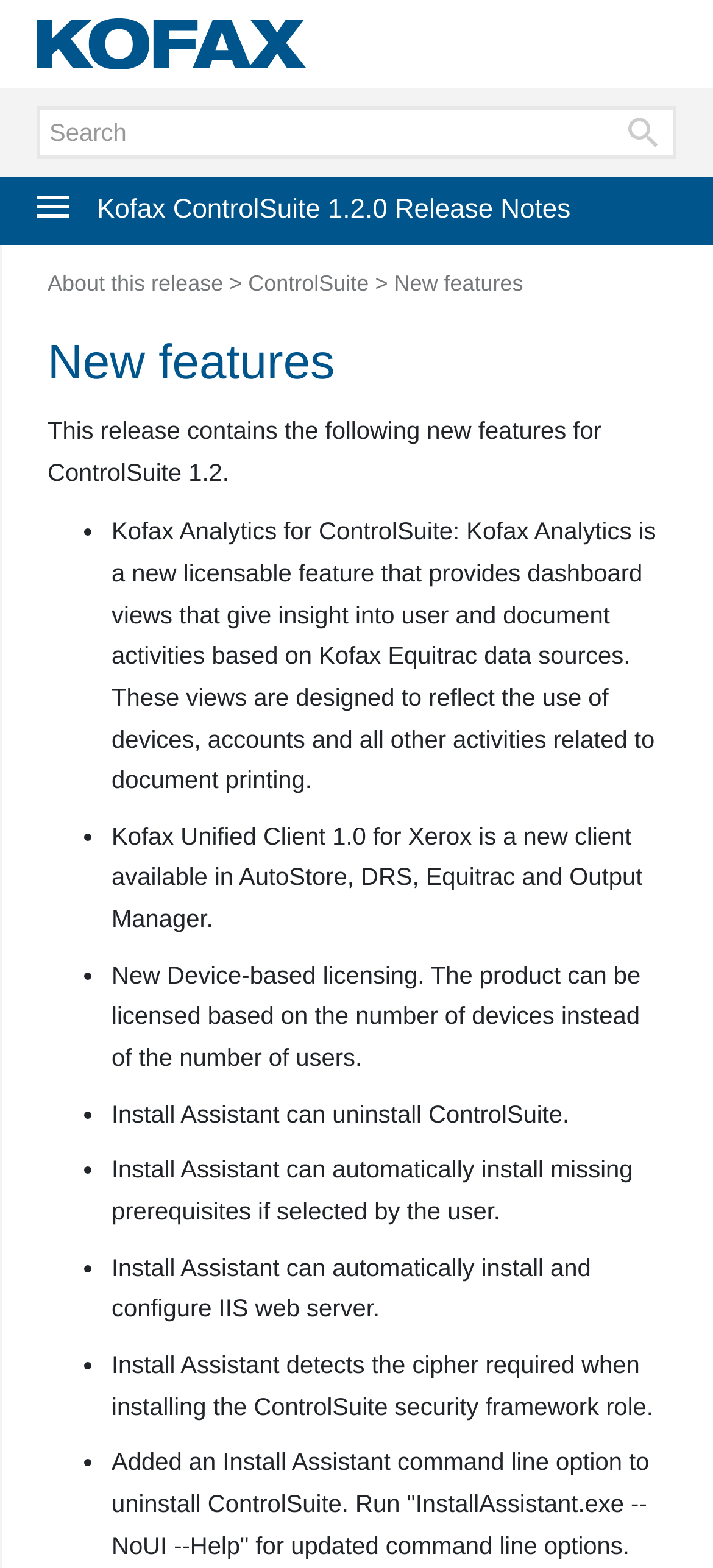Predict the bounding box of the UI element that fits this description: "About this release".

[0.067, 0.172, 0.313, 0.189]